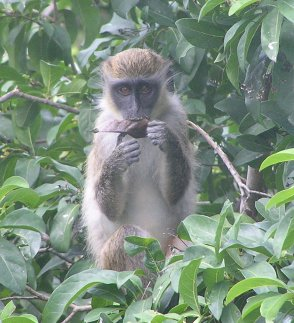From the details in the image, provide a thorough response to the question: What is the nature of the monkey depicted in the image?

The image illustrates the playful and curious nature of the monkey, showcasing its expressive features as it holds a leaf delicately, inviting viewers to appreciate its natural behavior.